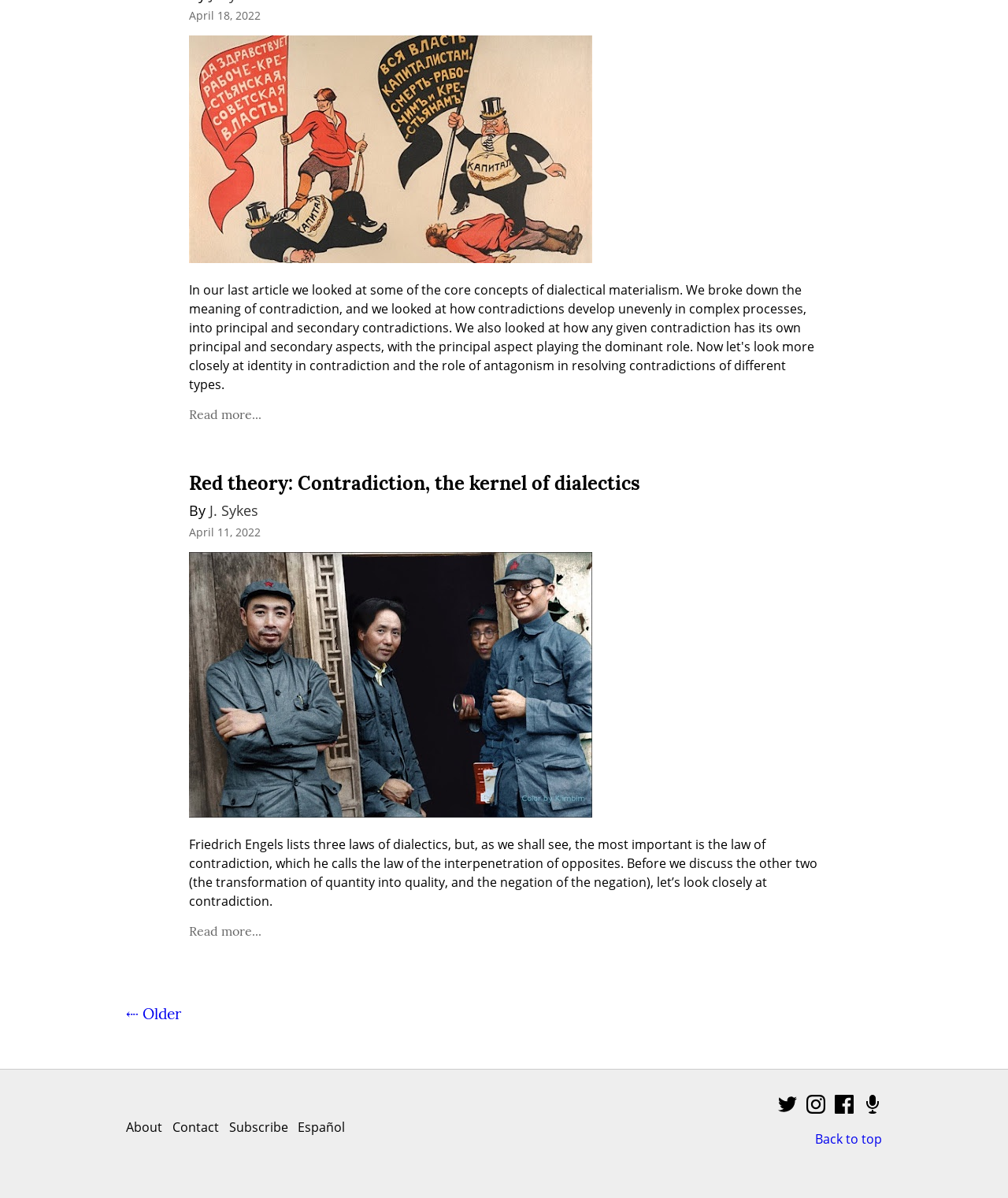What is the subject of the image in the second article?
Please answer using one word or phrase, based on the screenshot.

Mao Zedong